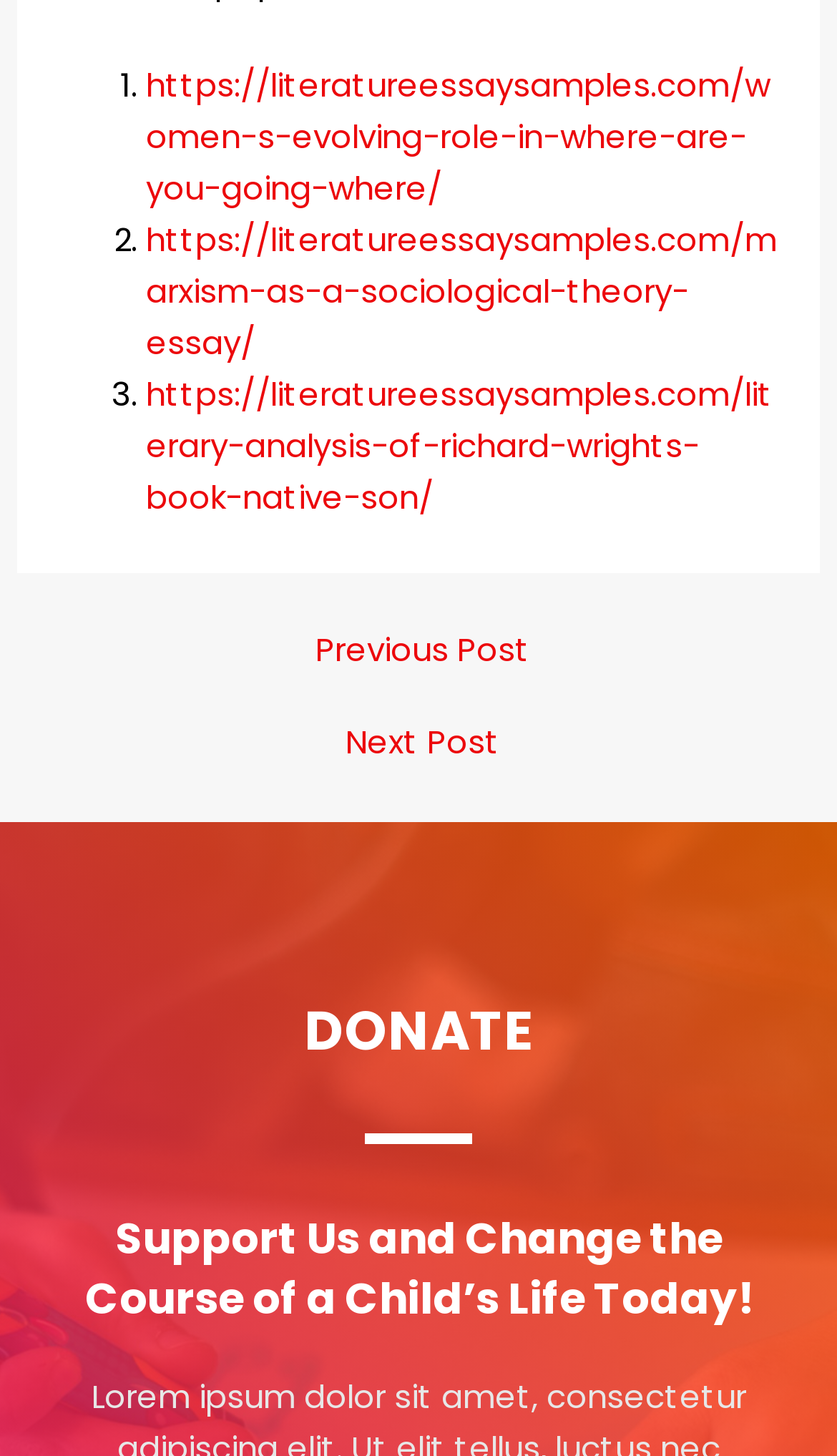Using the webpage screenshot and the element description https://literatureessaysamples.com/women-s-evolving-role-in-where-are-you-going-where/, determine the bounding box coordinates. Specify the coordinates in the format (top-left x, top-left y, bottom-right x, bottom-right y) with values ranging from 0 to 1.

[0.175, 0.043, 0.921, 0.145]